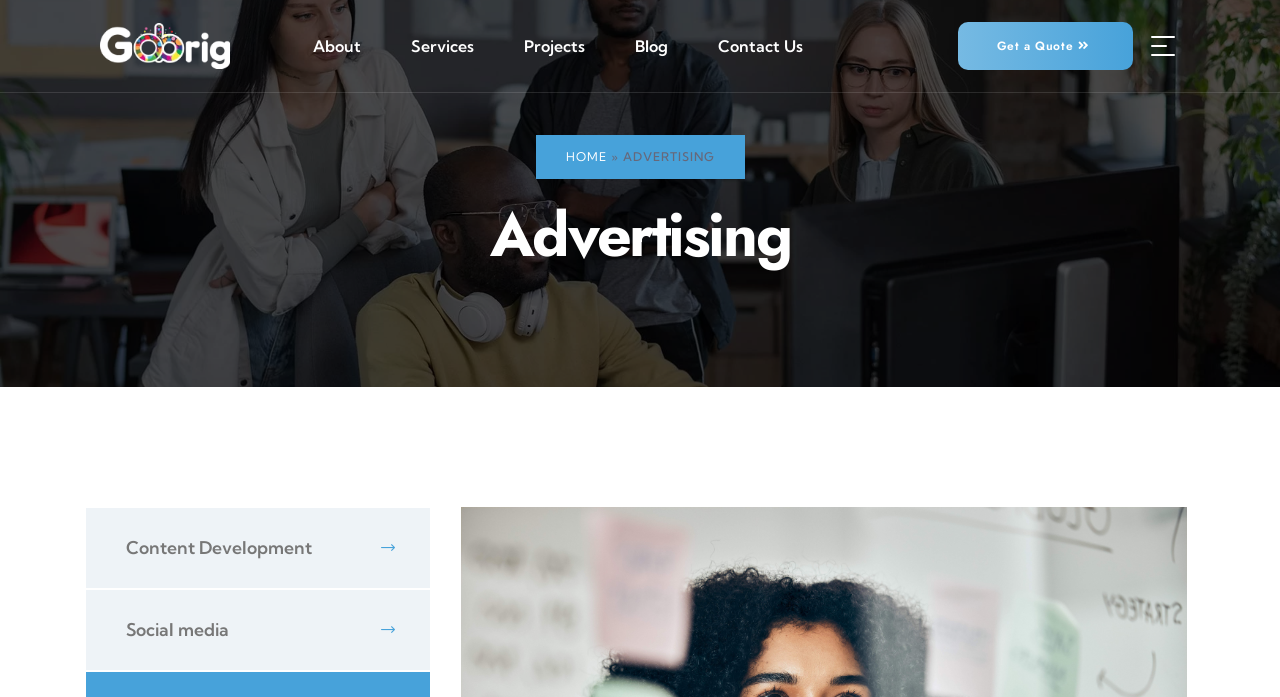Give a one-word or one-phrase response to the question:
What is the first menu item?

About